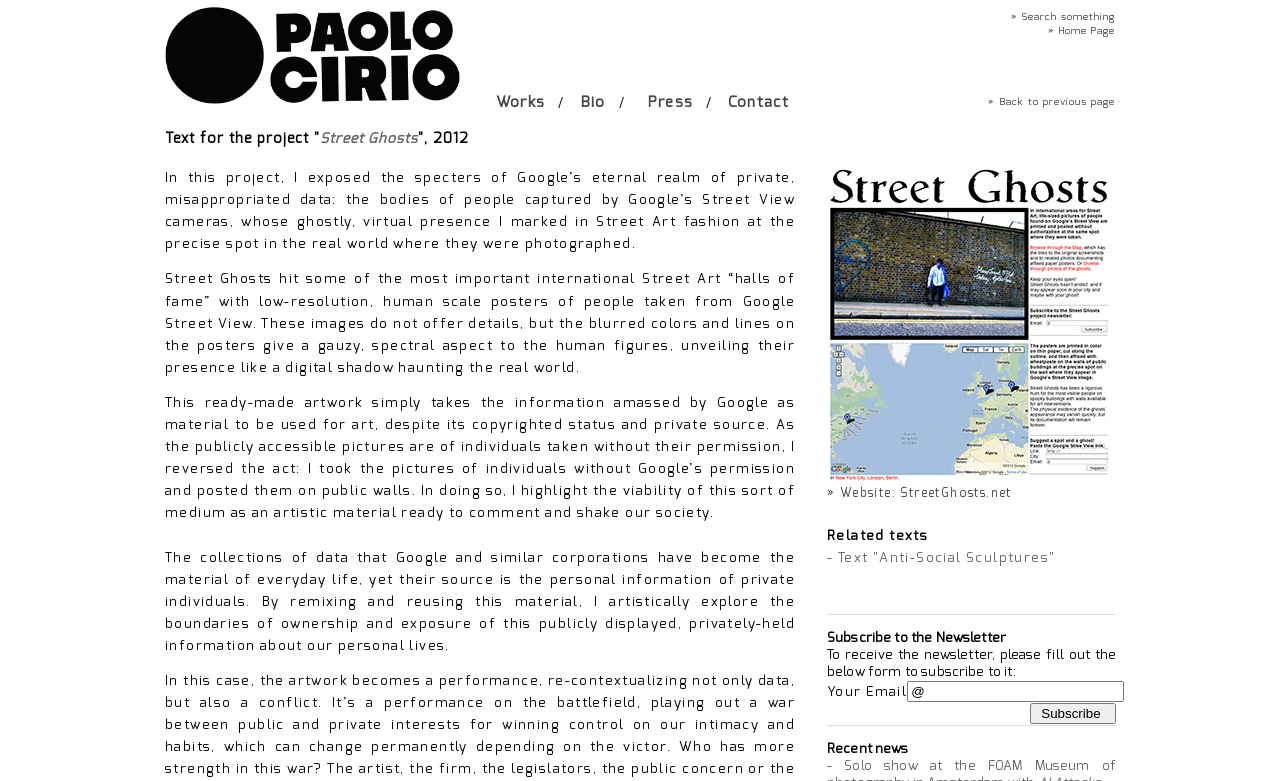Find the bounding box coordinates of the UI element according to this description: "input value="@" name="email" value="@"".

[0.709, 0.872, 0.878, 0.899]